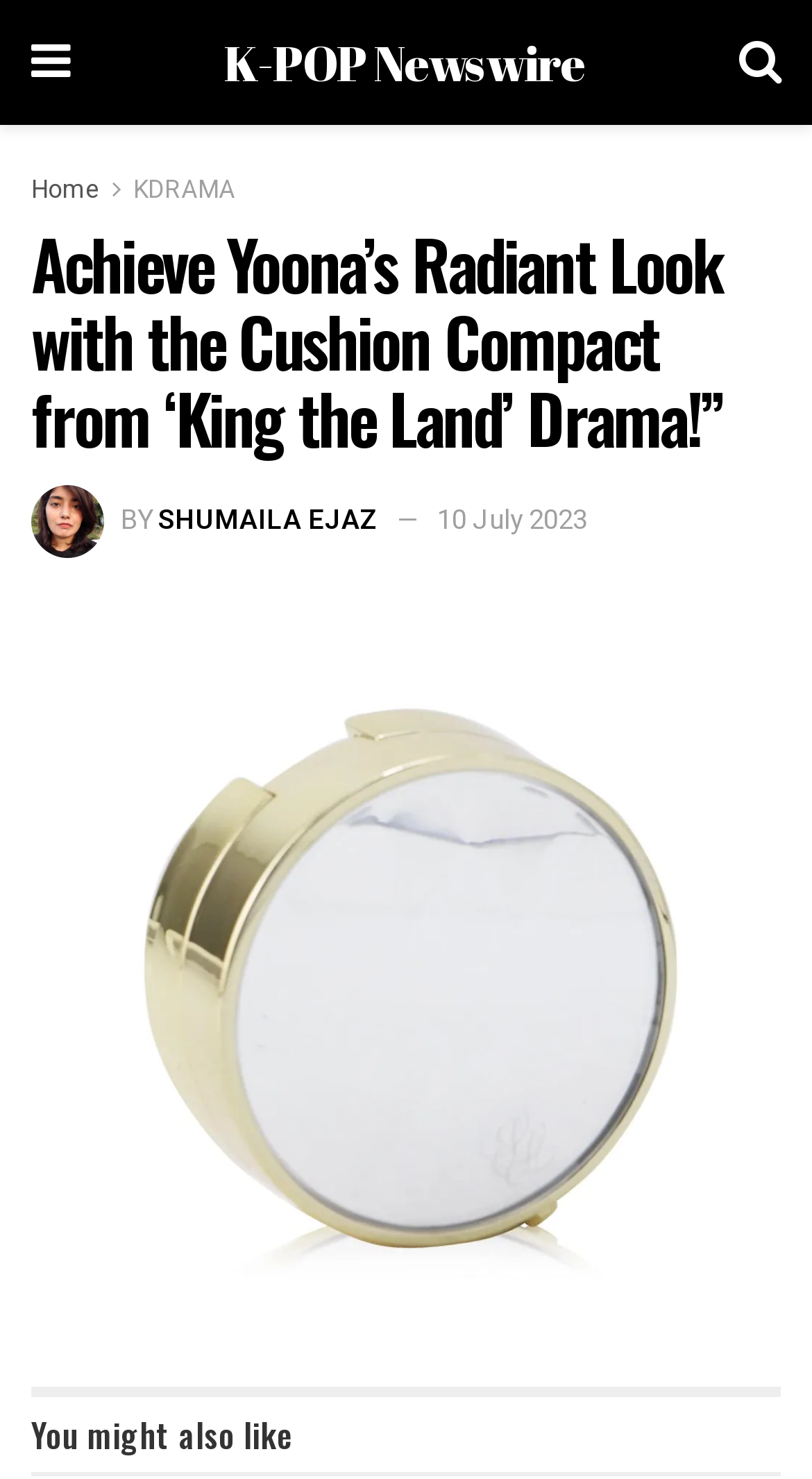Given the element description "CBD" in the screenshot, predict the bounding box coordinates of that UI element.

None